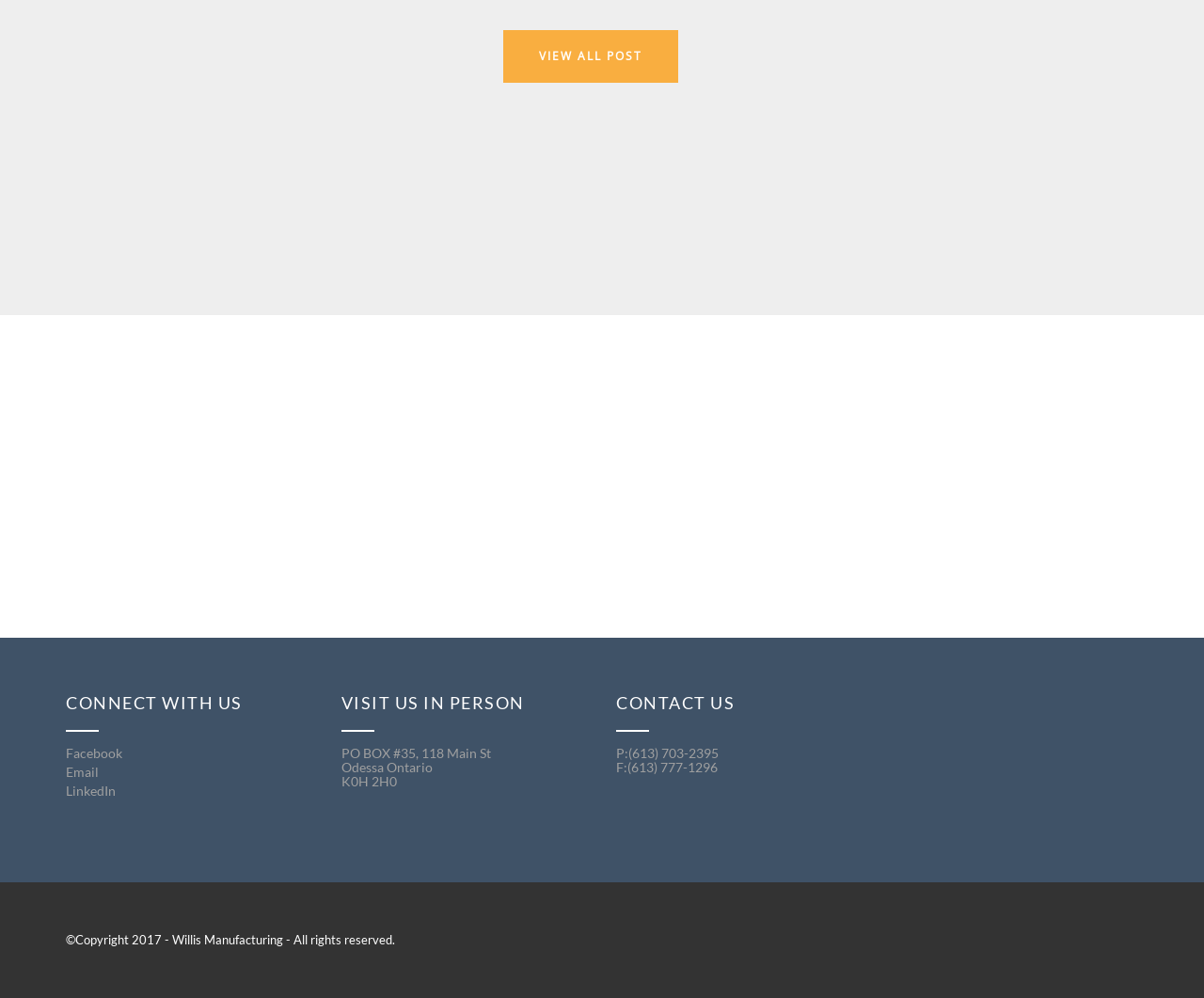Using the information in the image, give a comprehensive answer to the question: 
What is the phone number listed on the page?

The phone number listed on the page is (613) 703-2395, which is listed under the 'CONTACT US' section and allows users to call the company.